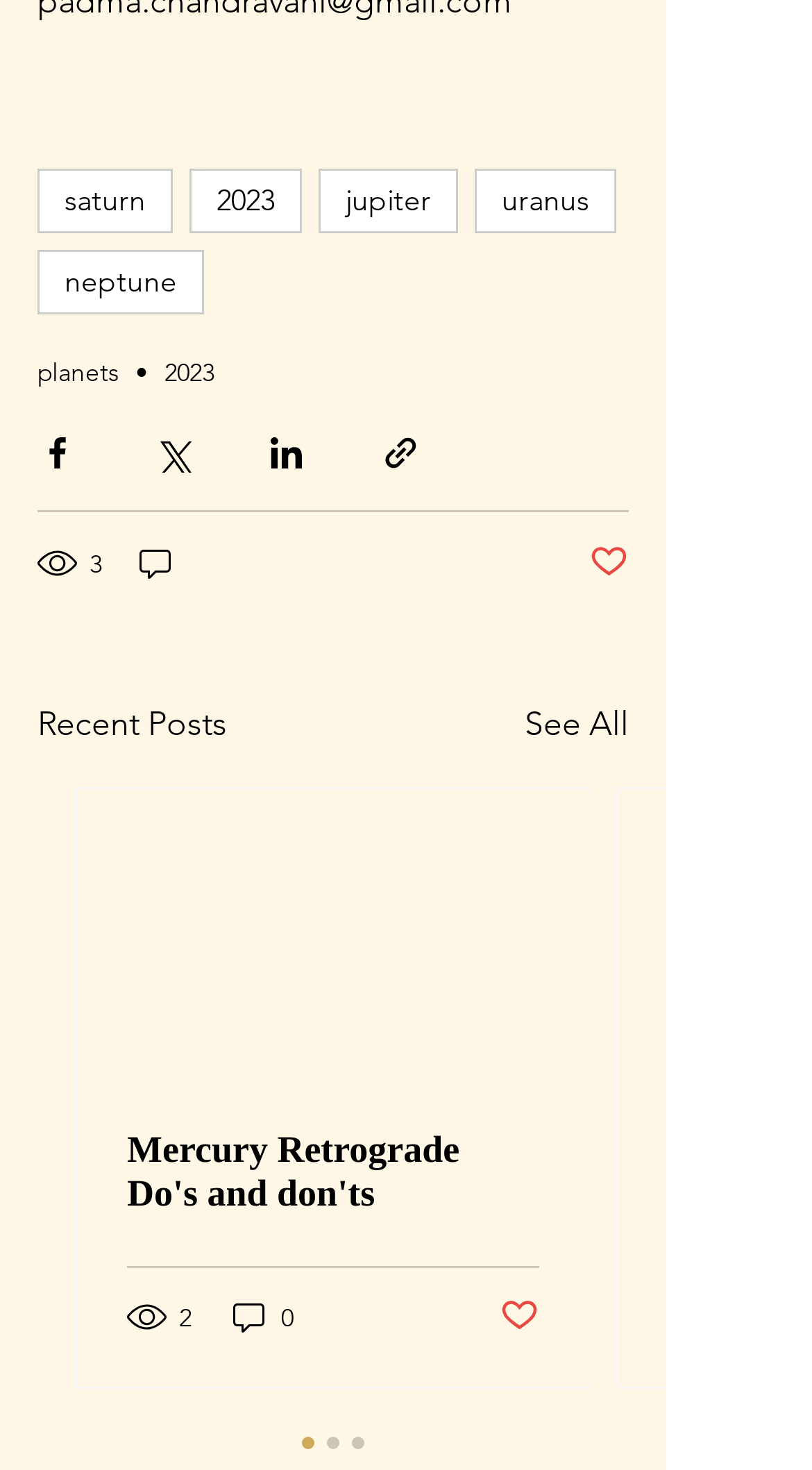Determine the coordinates of the bounding box for the clickable area needed to execute this instruction: "View Recent Posts".

[0.046, 0.476, 0.279, 0.51]